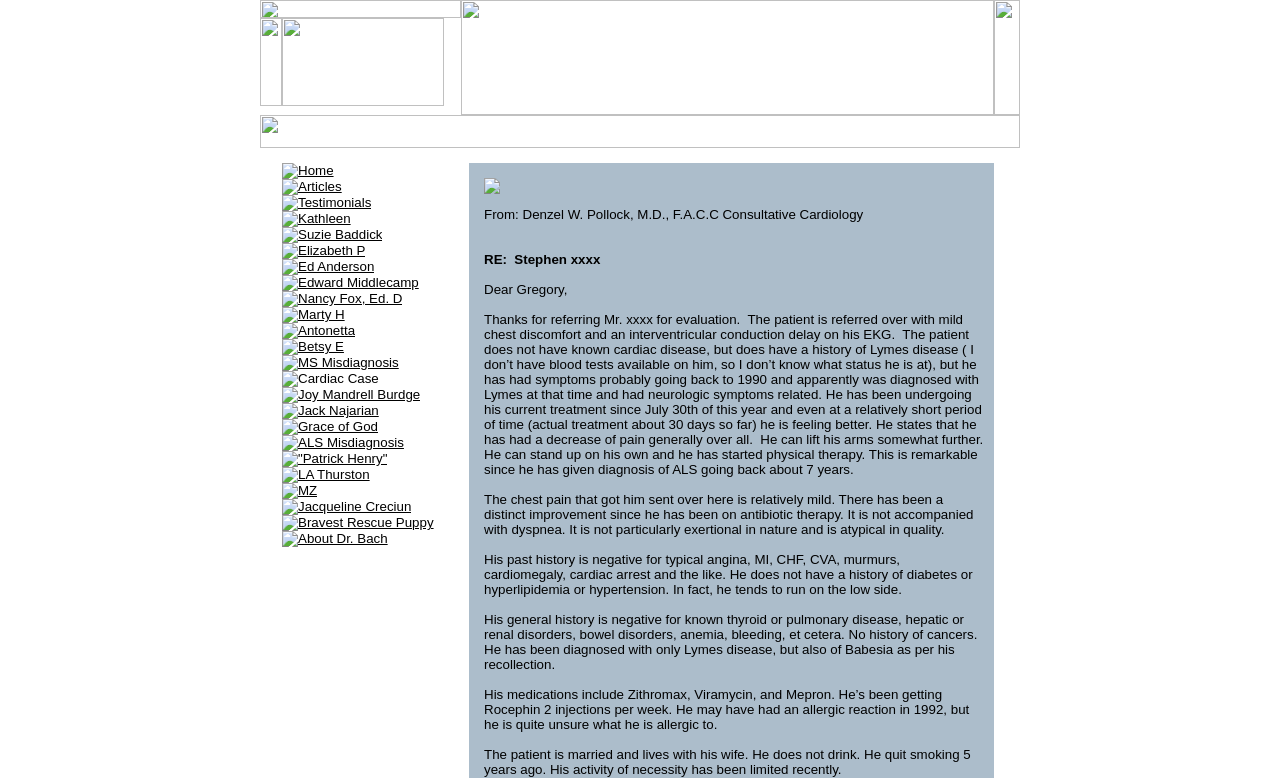What is the layout of the images in the first row?
Examine the screenshot and reply with a single word or phrase.

Side by side